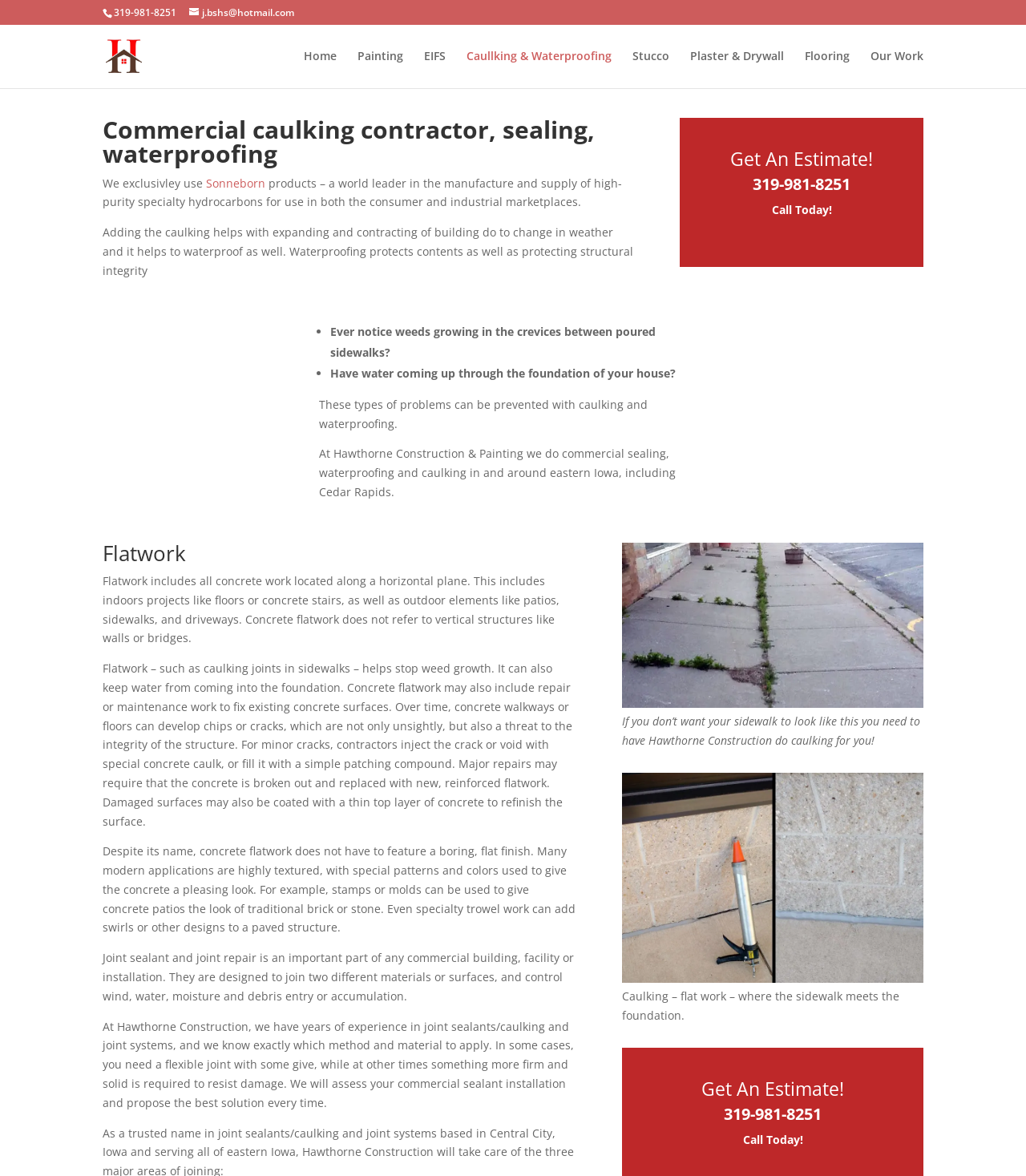Find the bounding box coordinates for the HTML element specified by: "alt="Hawthorne Construction & Painting"".

[0.103, 0.04, 0.138, 0.053]